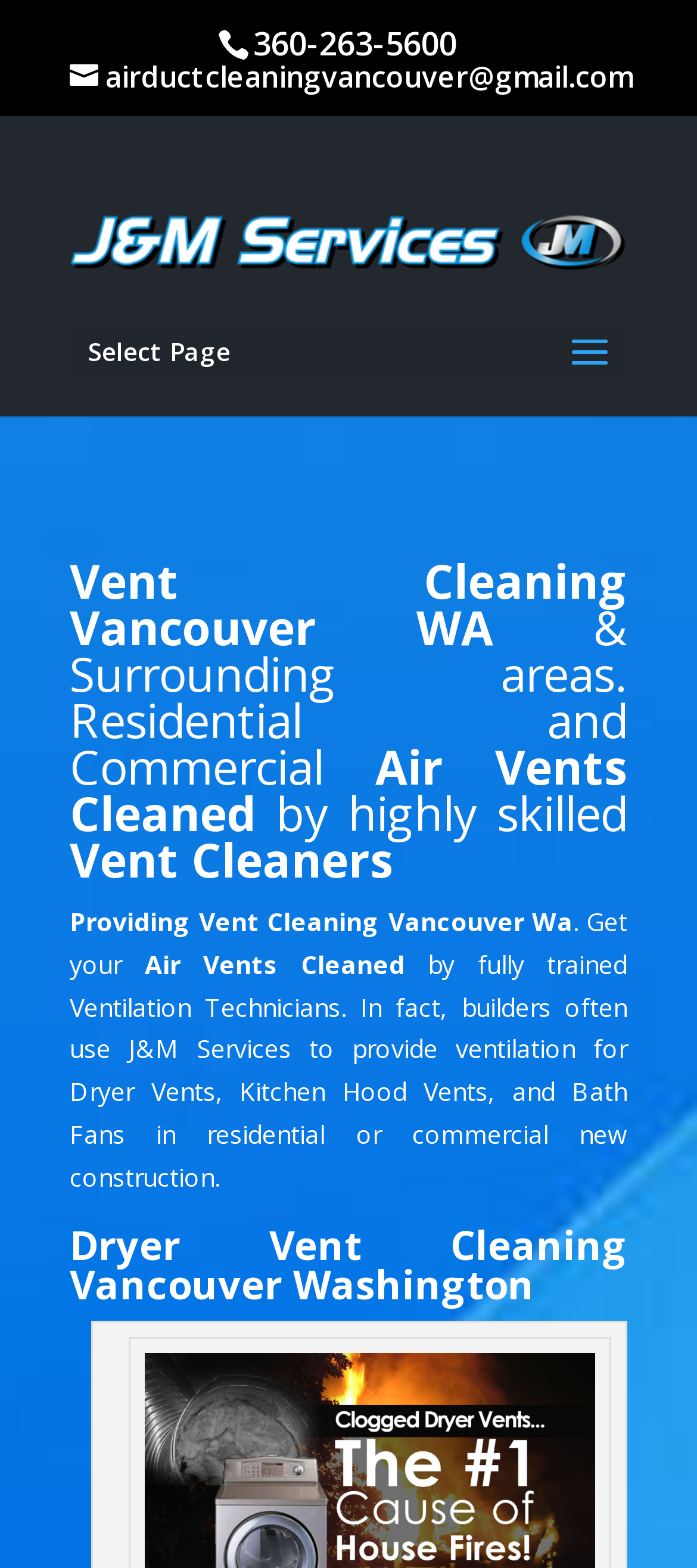Give a succinct answer to this question in a single word or phrase: 
What is the phone number to contact?

360-263-5600